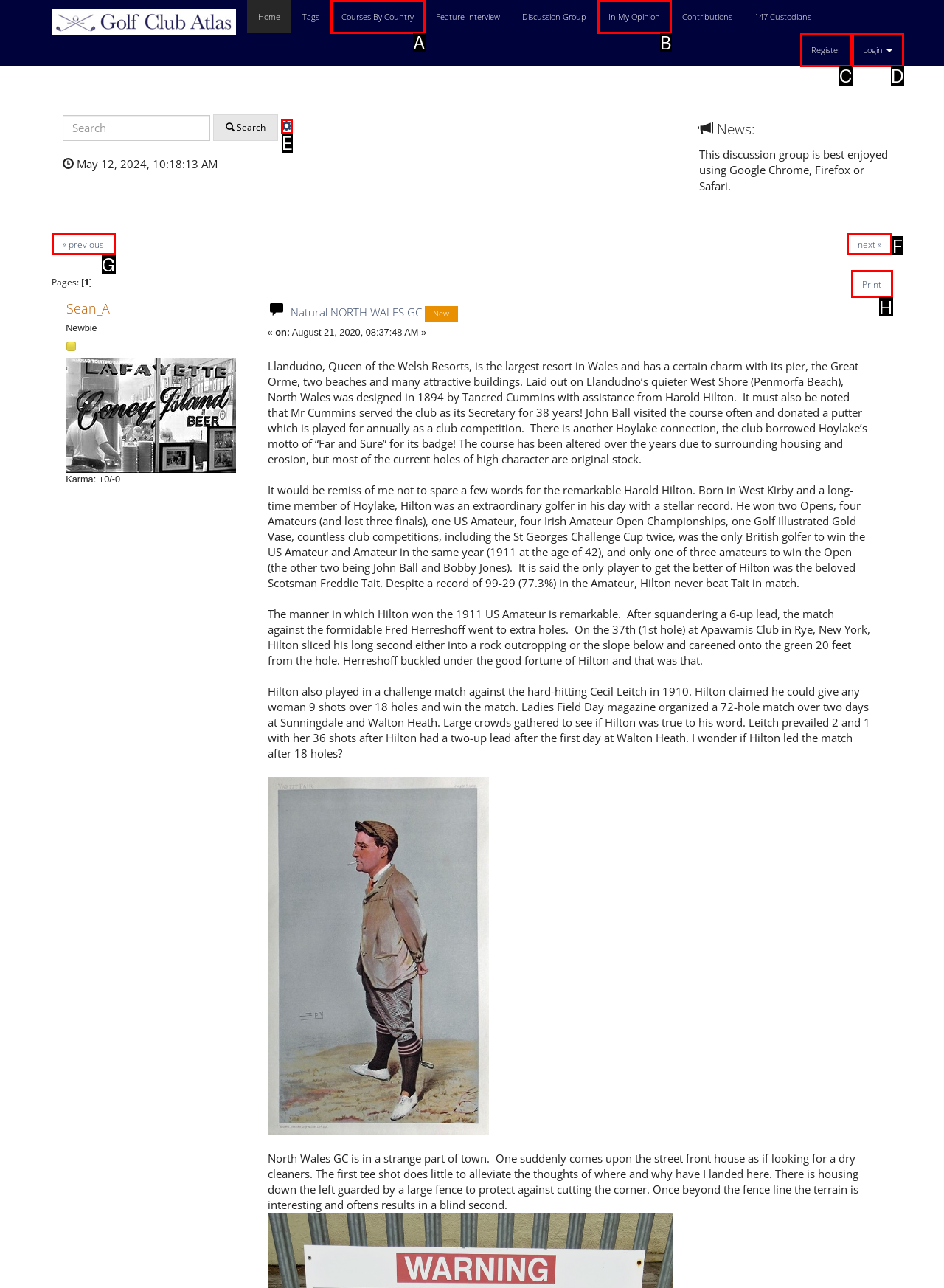Choose the letter of the option you need to click to Read about 'long distance relationships'. Answer with the letter only.

None